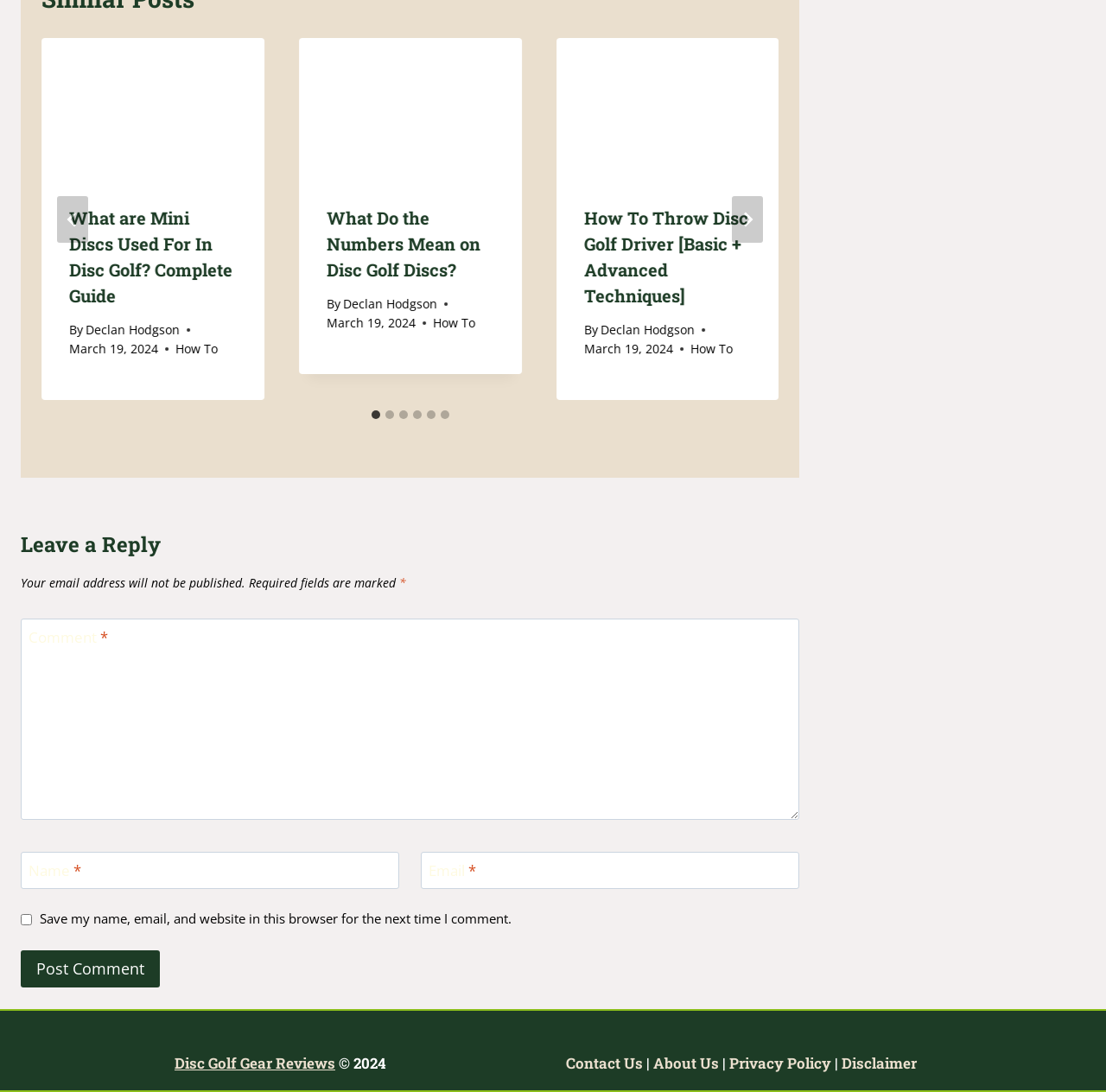Can you identify the bounding box coordinates of the clickable region needed to carry out this instruction: 'Read about the top 10 best French Bulldog breeders in San Diego'? The coordinates should be four float numbers within the range of 0 to 1, stated as [left, top, right, bottom].

None